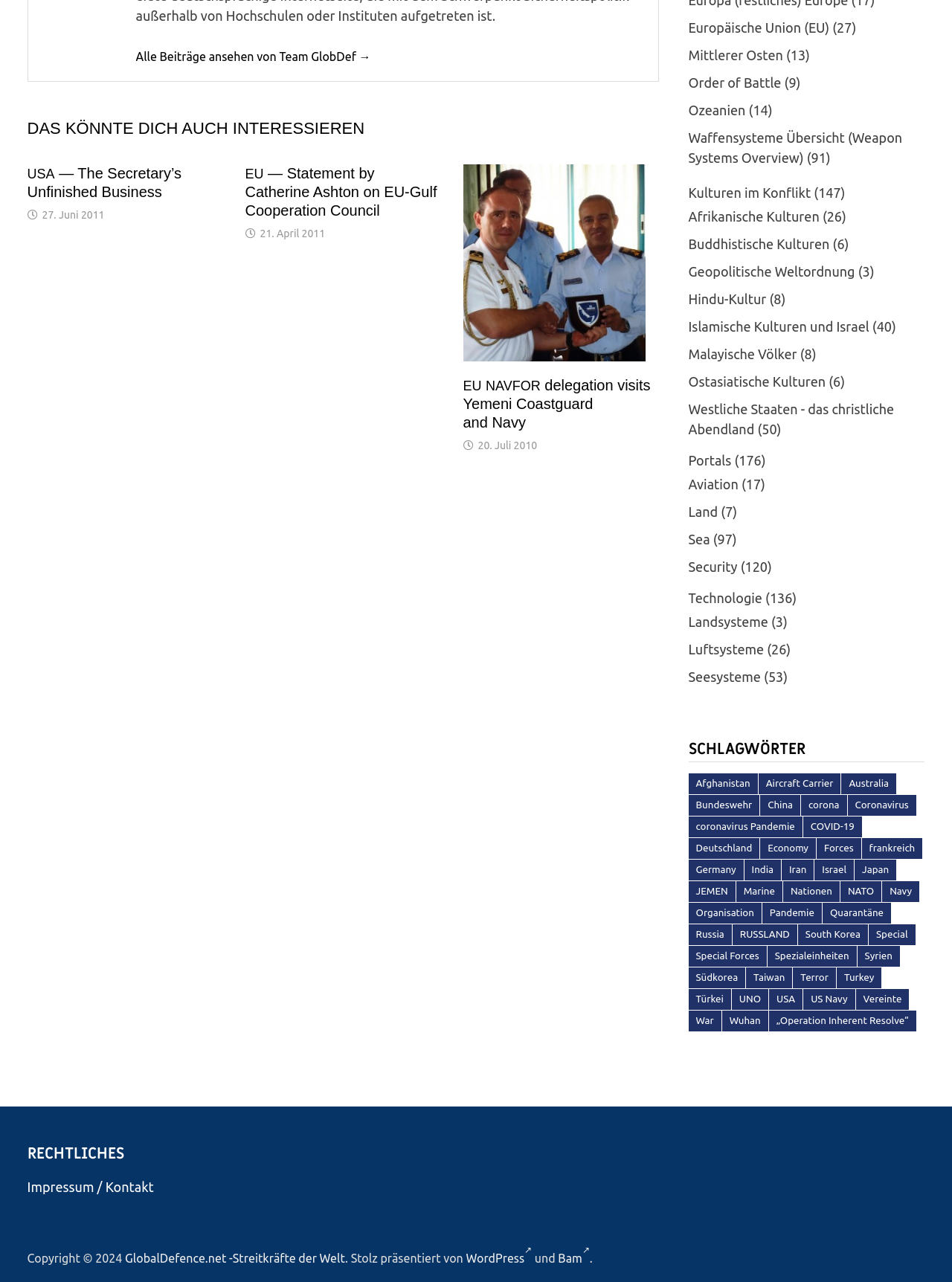Answer the question using only one word or a concise phrase: How many articles are listed on this webpage?

4